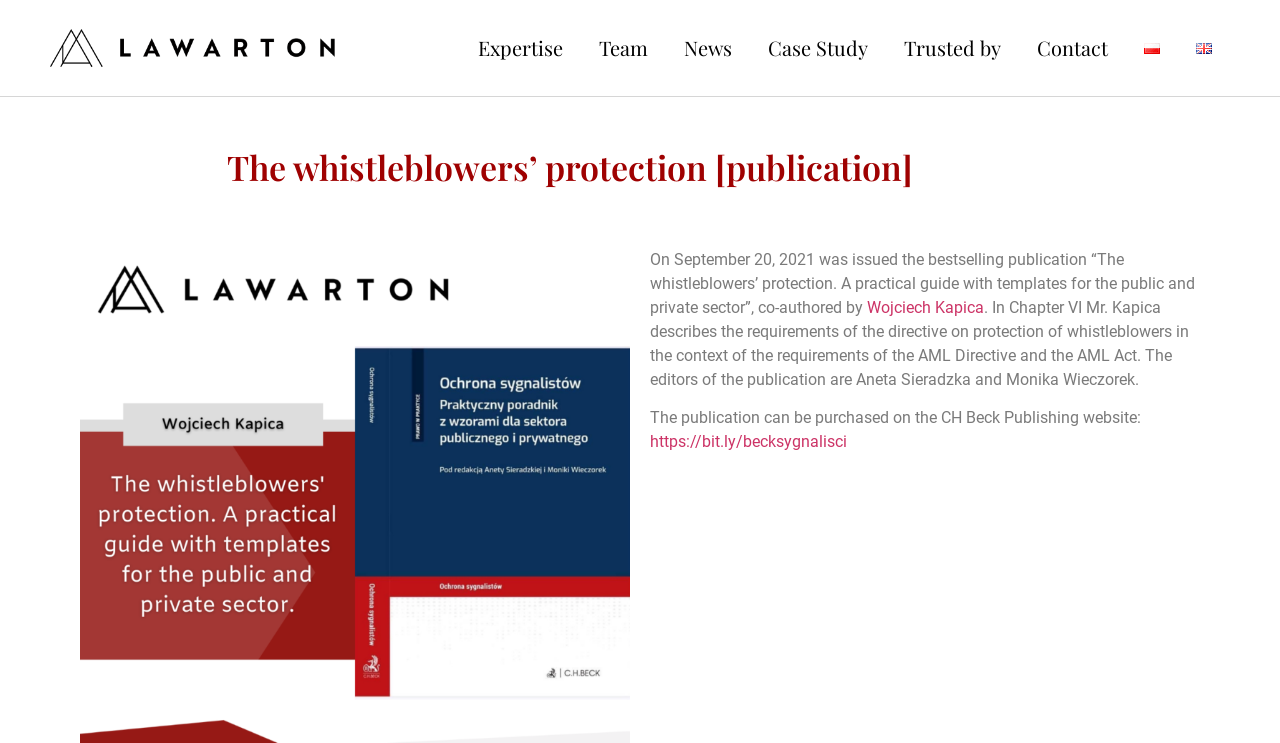Highlight the bounding box coordinates of the element that should be clicked to carry out the following instruction: "Click the 'https://bit.ly/becksygnalisci' link". The coordinates must be given as four float numbers ranging from 0 to 1, i.e., [left, top, right, bottom].

[0.508, 0.582, 0.662, 0.607]